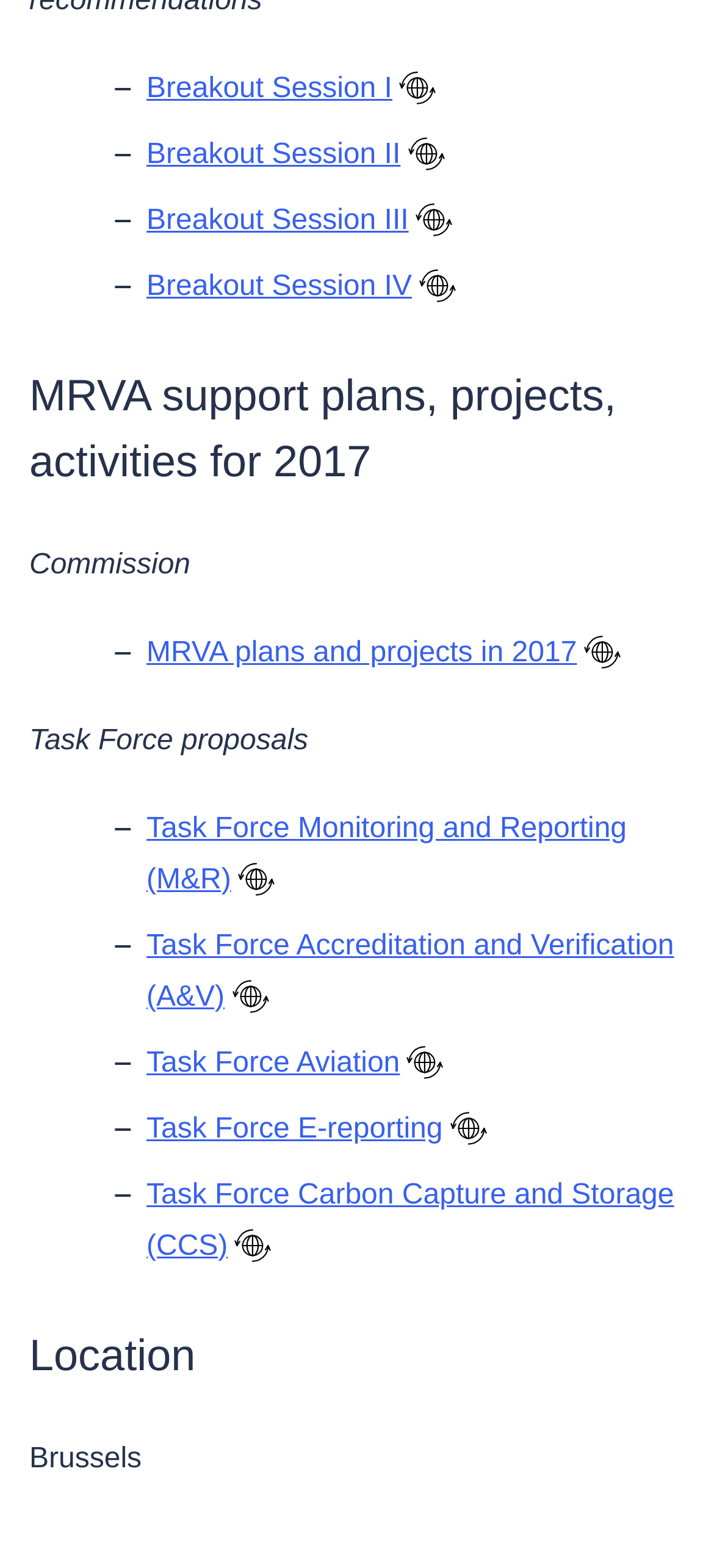Can you show the bounding box coordinates of the region to click on to complete the task described in the instruction: "View Breakout Session I"?

[0.205, 0.046, 0.549, 0.066]